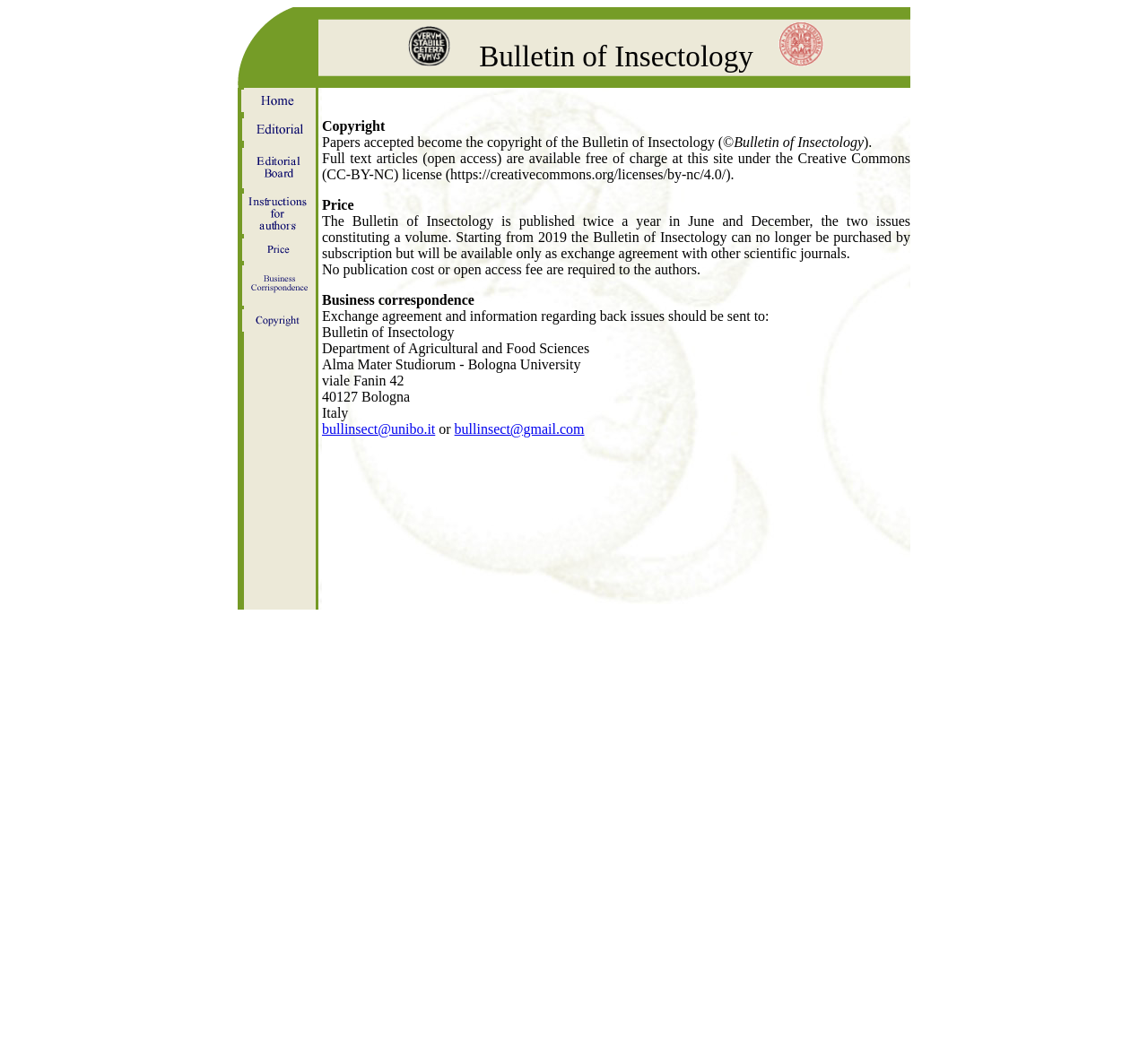Please reply to the following question using a single word or phrase: 
What is the university affiliated with the journal?

Alma Mater Studiorum - Bologna University